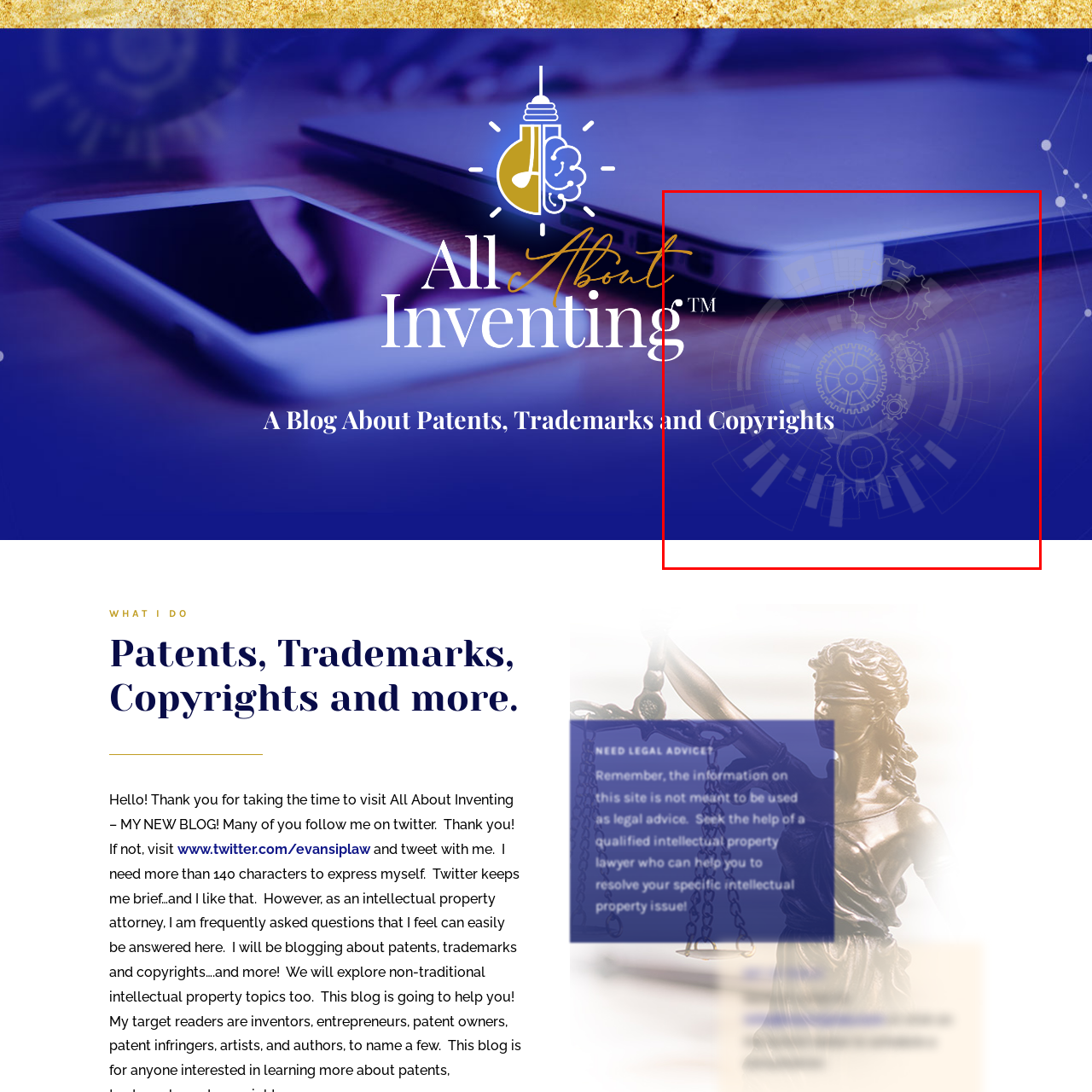Check the picture within the red bounding box and provide a brief answer using one word or phrase: What aspects of intellectual property are mentioned?

Patents, Trademarks and Copyrights